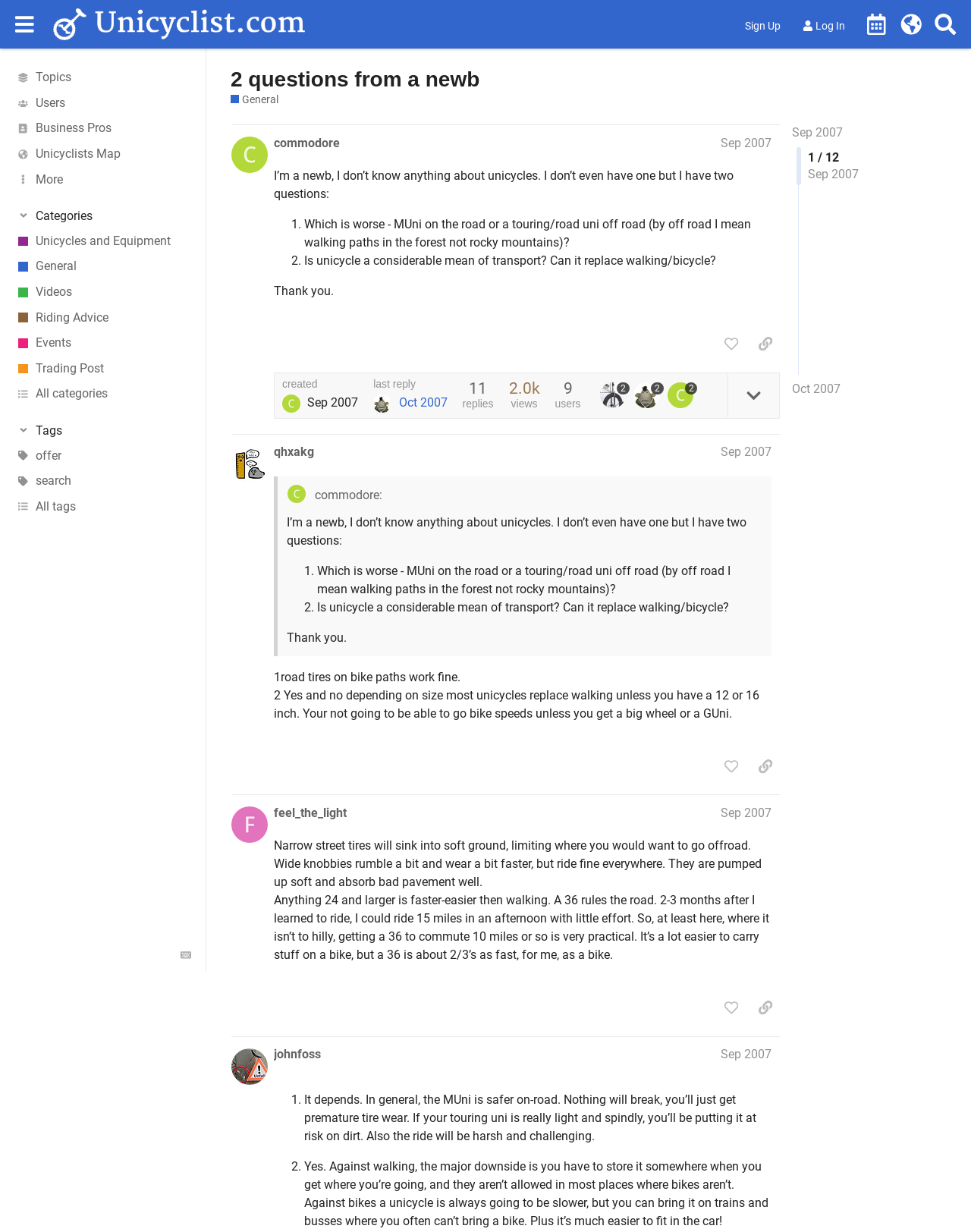What is the category of the topic '2 questions from a newb'?
Please provide a detailed and thorough answer to the question.

The category of the topic '2 questions from a newb' can be determined by looking at the link 'General' next to the topic title, which indicates that the topic belongs to the 'General' category.